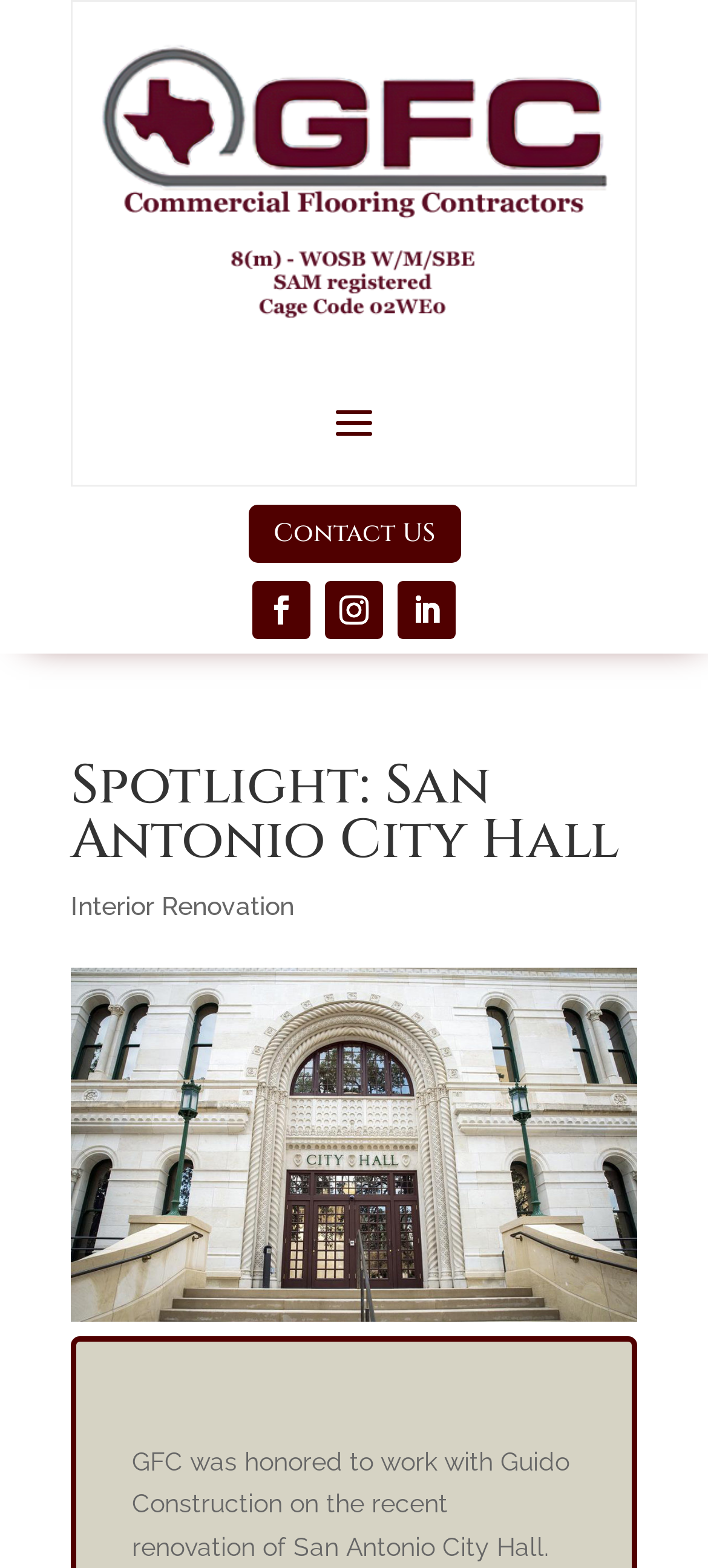Use a single word or phrase to answer this question: 
What is the topic of the interior renovation?

San Antonio City Hall